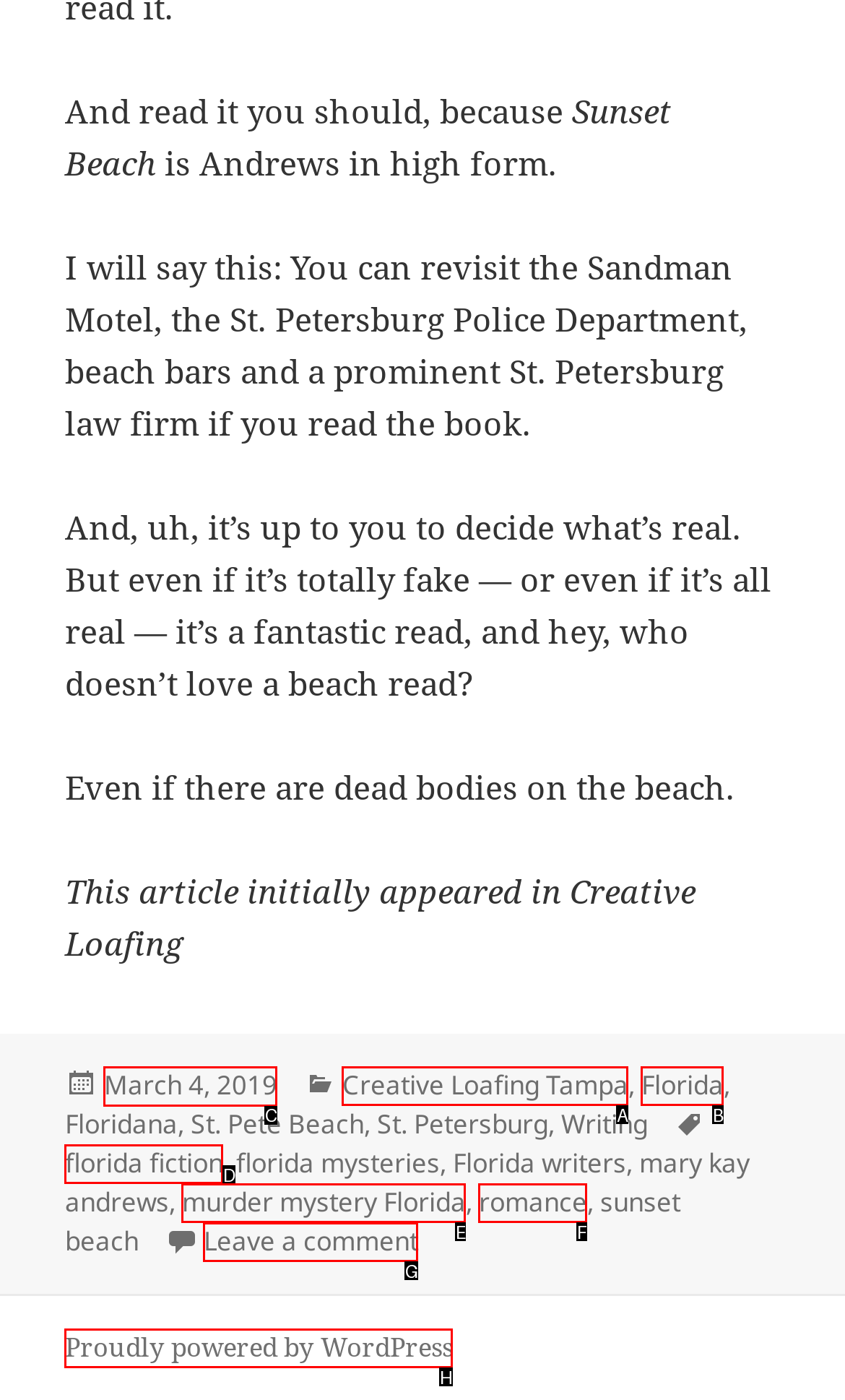Identify which lettered option completes the task: View the article posted on March 4, 2019. Provide the letter of the correct choice.

C